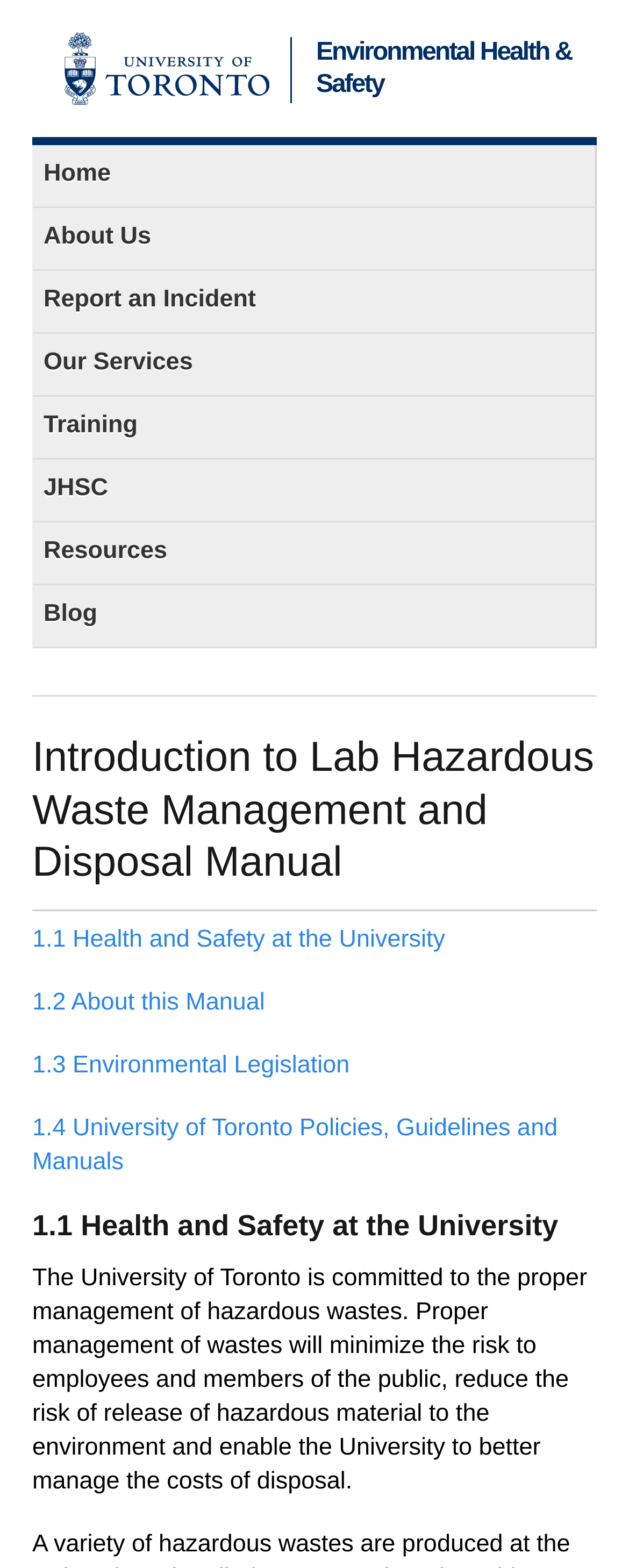Use a single word or phrase to answer the question:
How many links are there in the top navigation bar?

7